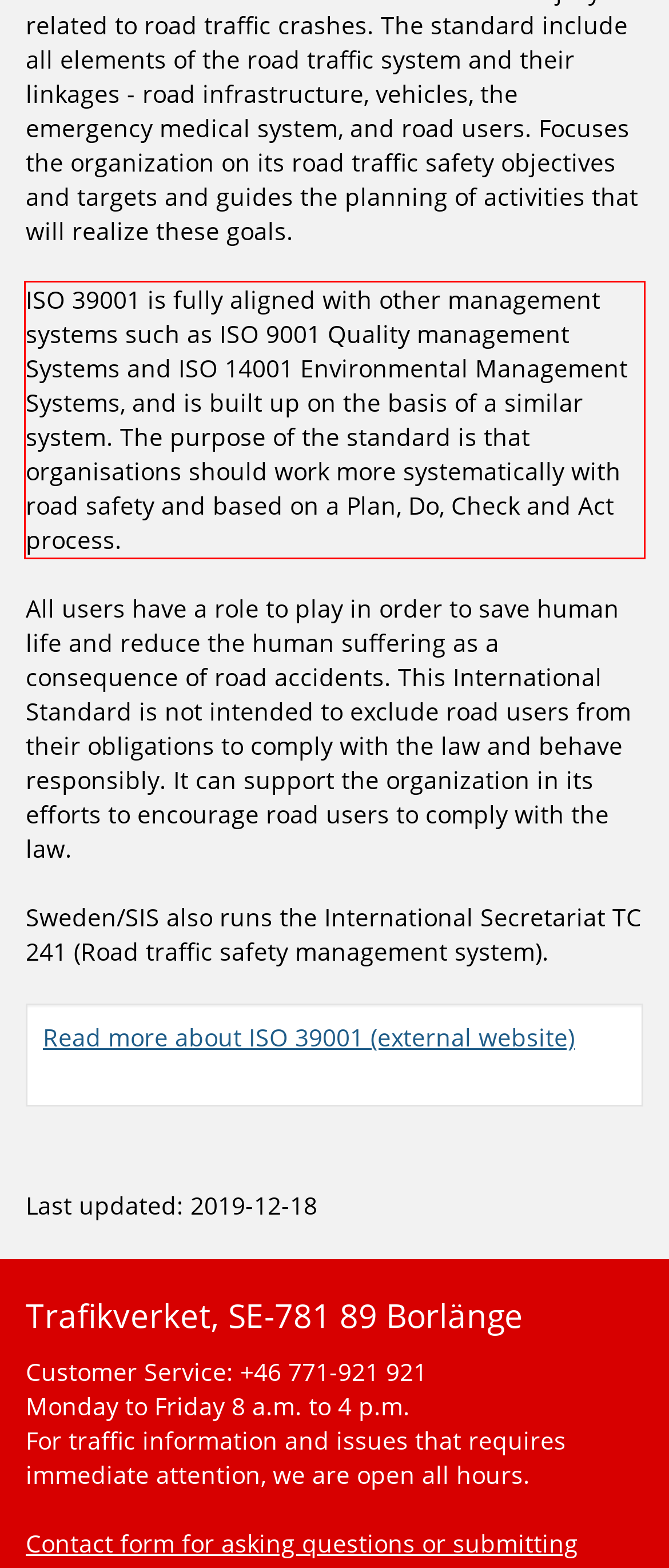Observe the screenshot of the webpage, locate the red bounding box, and extract the text content within it.

ISO 39001 is fully aligned with other management systems such as ISO 9001 Quality management Systems and ISO 14001 Environmental Management Systems, and is built up on the basis of a similar system. The purpose of the standard is that organisations should work more systematically with road safety and based on a Plan, Do, Check and Act process.